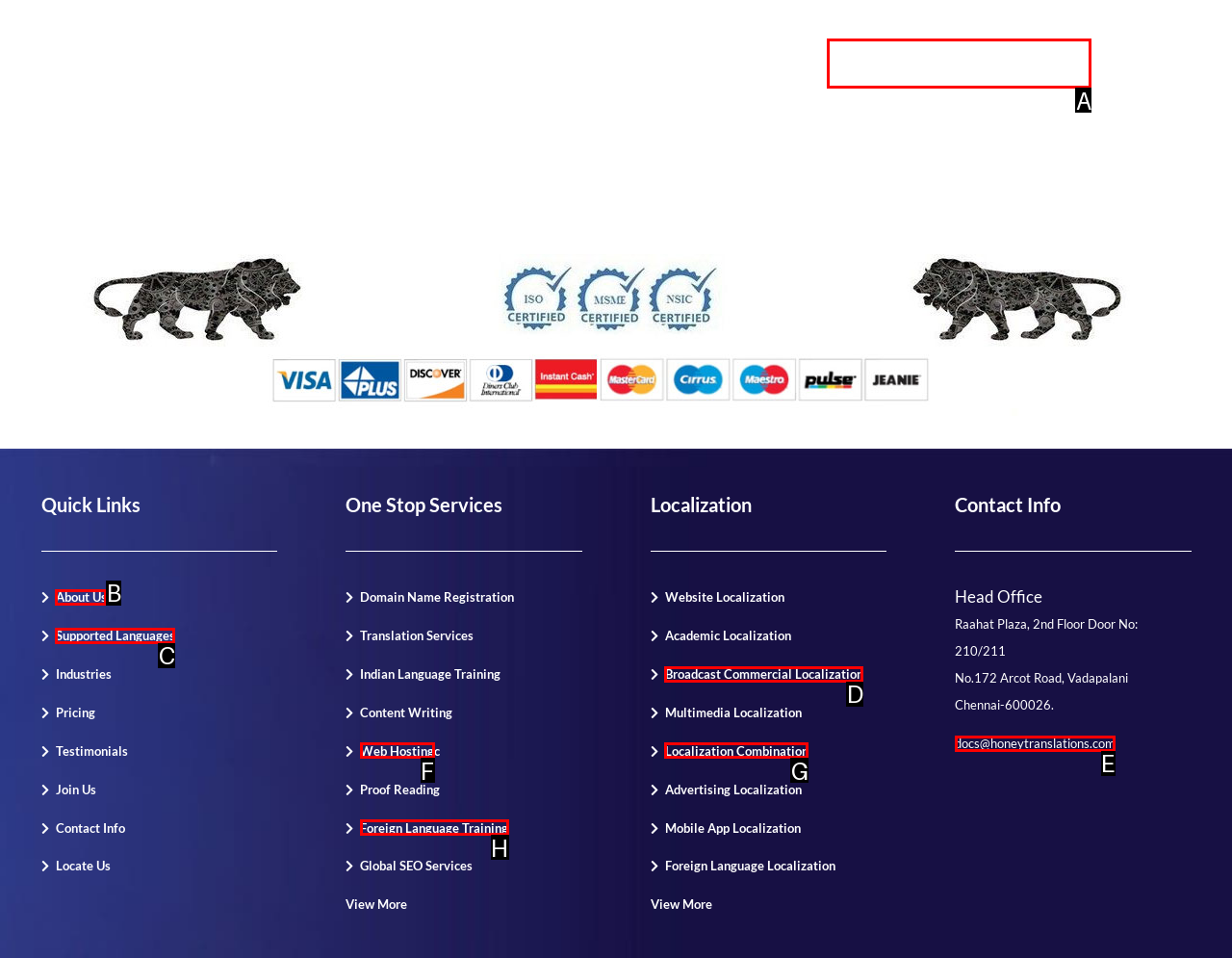Show which HTML element I need to click to perform this task: Contact the head office Answer with the letter of the correct choice.

E